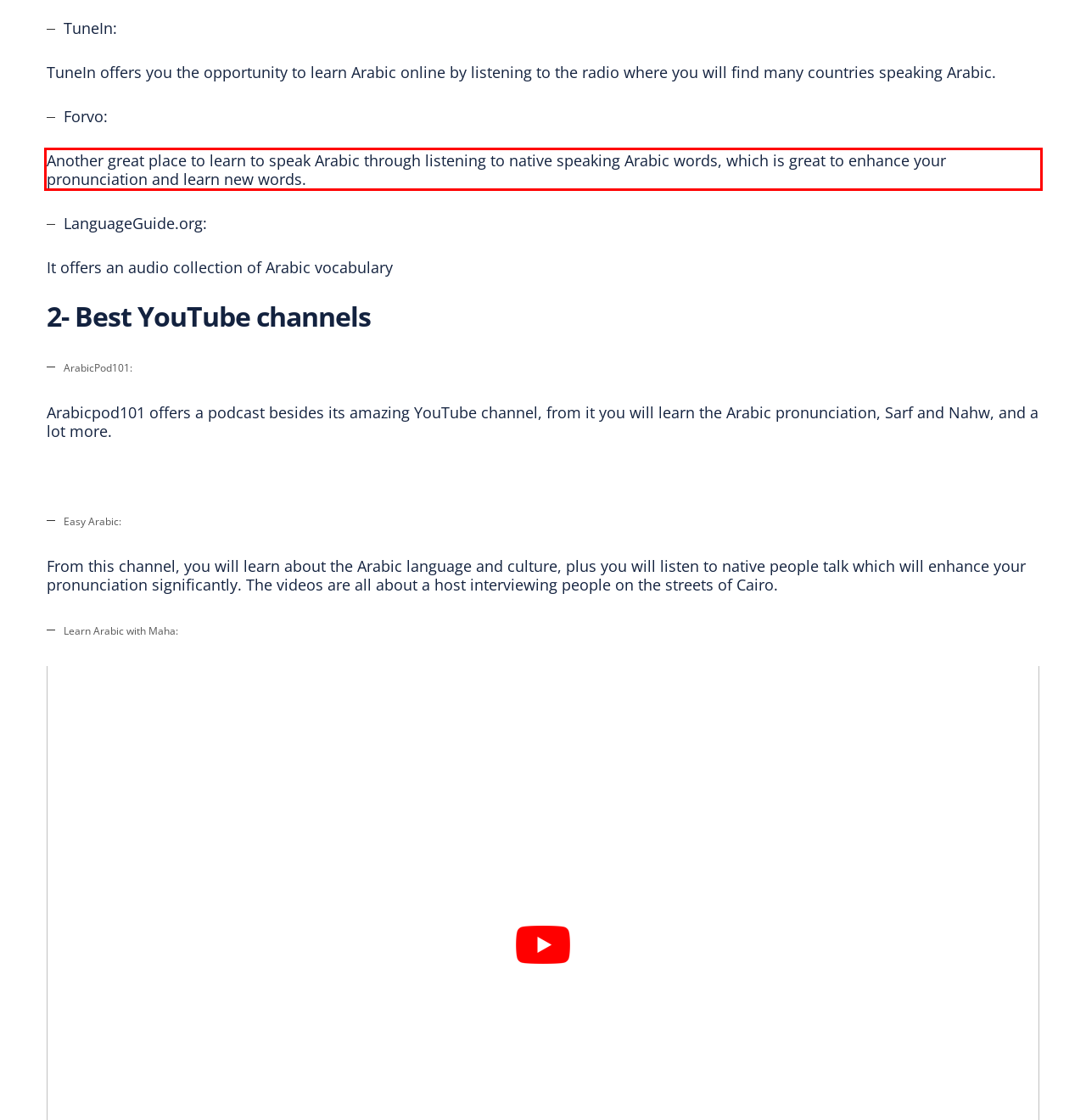You have a screenshot of a webpage, and there is a red bounding box around a UI element. Utilize OCR to extract the text within this red bounding box.

Another great place to learn to speak Arabic through listening to native speaking Arabic words, which is great to enhance your pronunciation and learn new words.